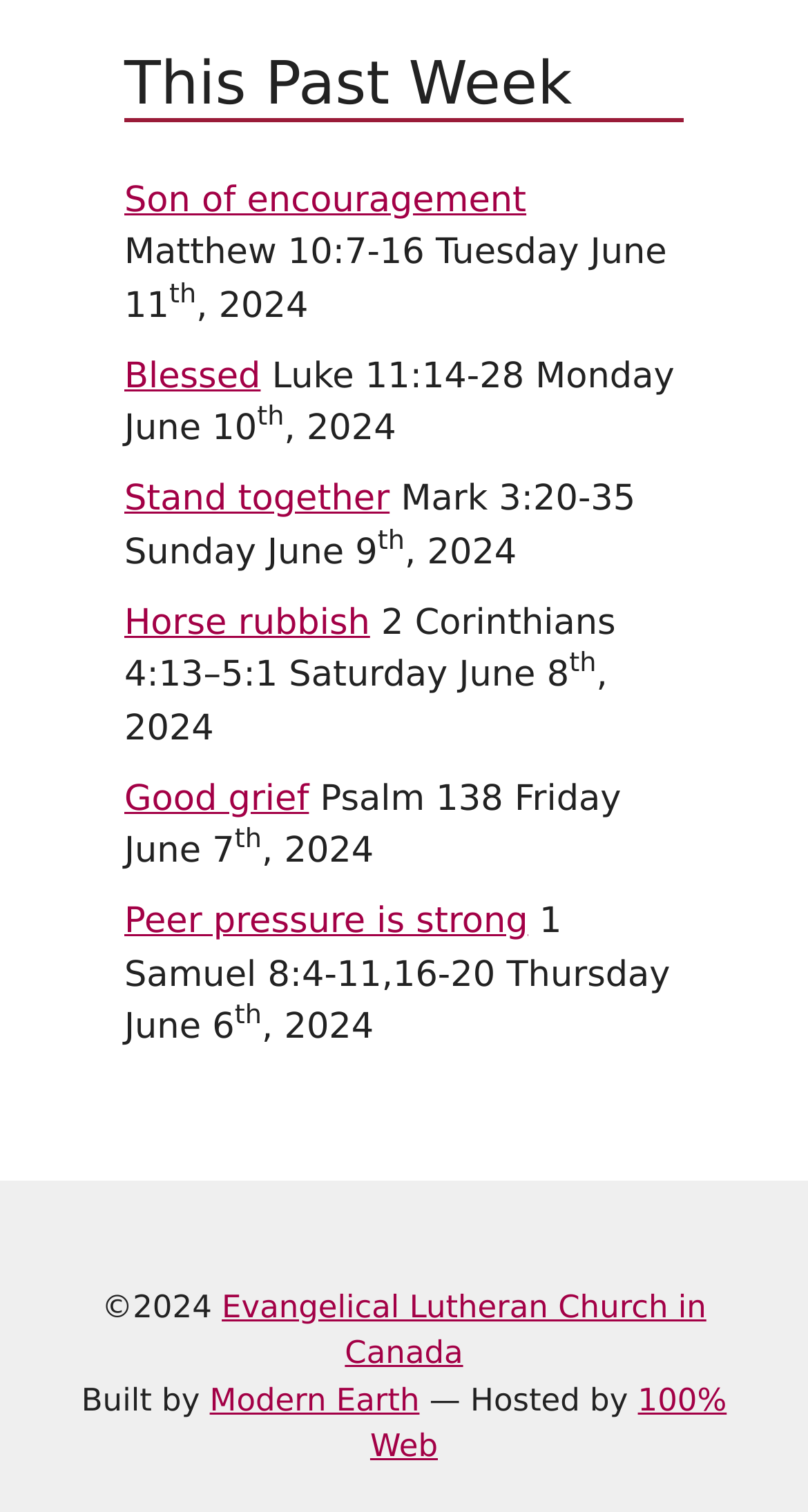Based on the image, provide a detailed response to the question:
Who is the owner of the website?

The owner of the website is 'Evangelical Lutheran Church in Canada' which is indicated by the link element with the text 'Evangelical Lutheran Church in Canada' at the bottom of the webpage.